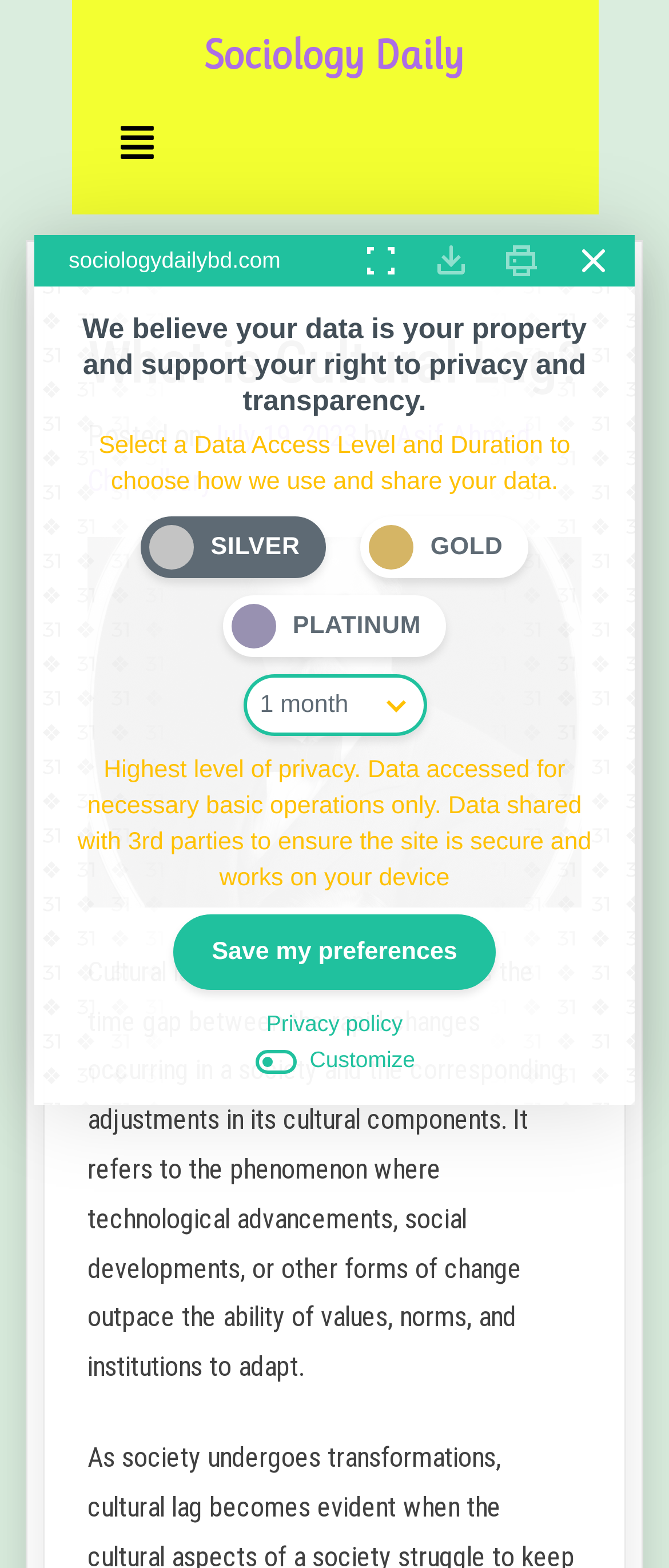Identify the primary heading of the webpage and provide its text.

What is Cultural Lag?